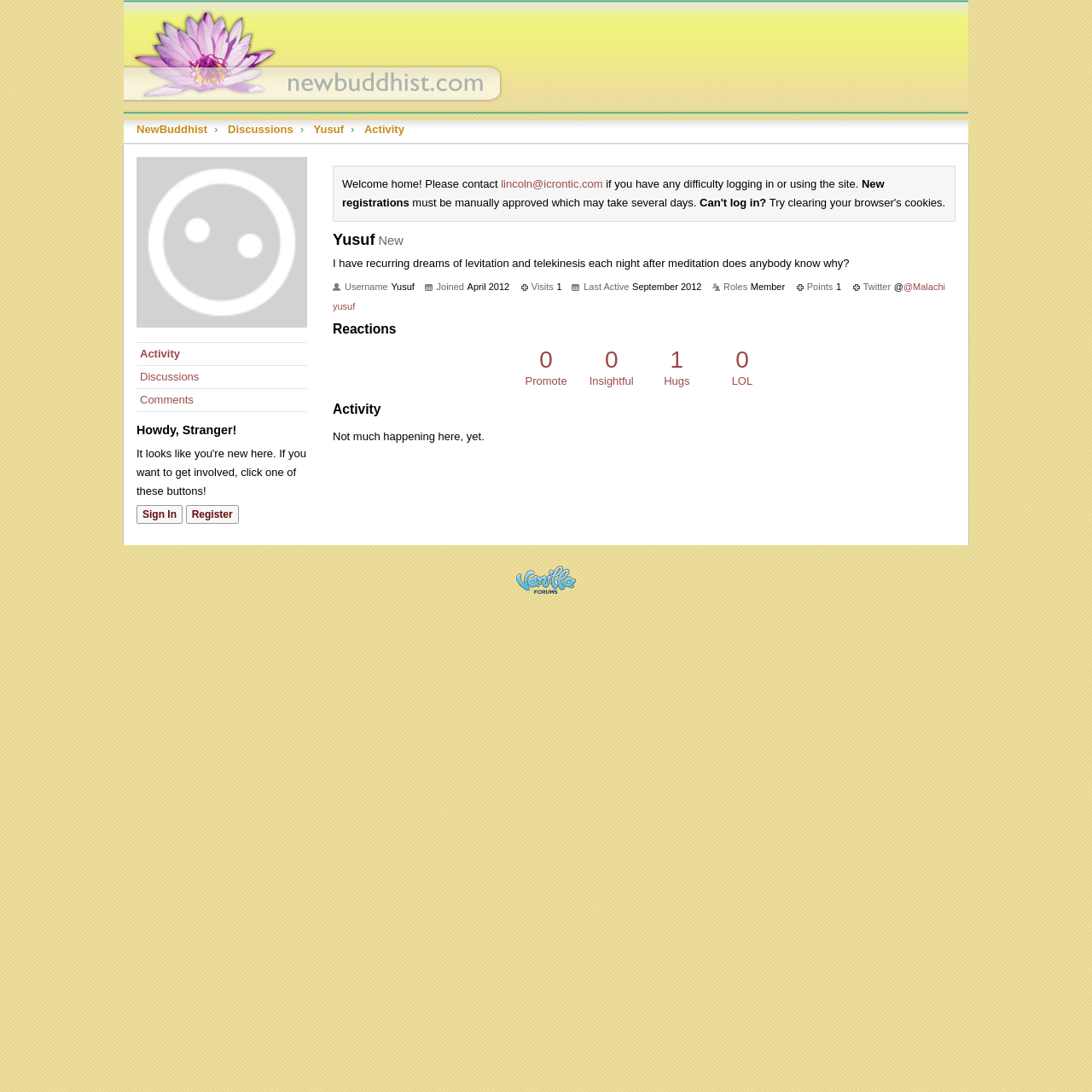Provide a brief response to the question using a single word or phrase: 
What is the last active time of the user?

September 14, 2012